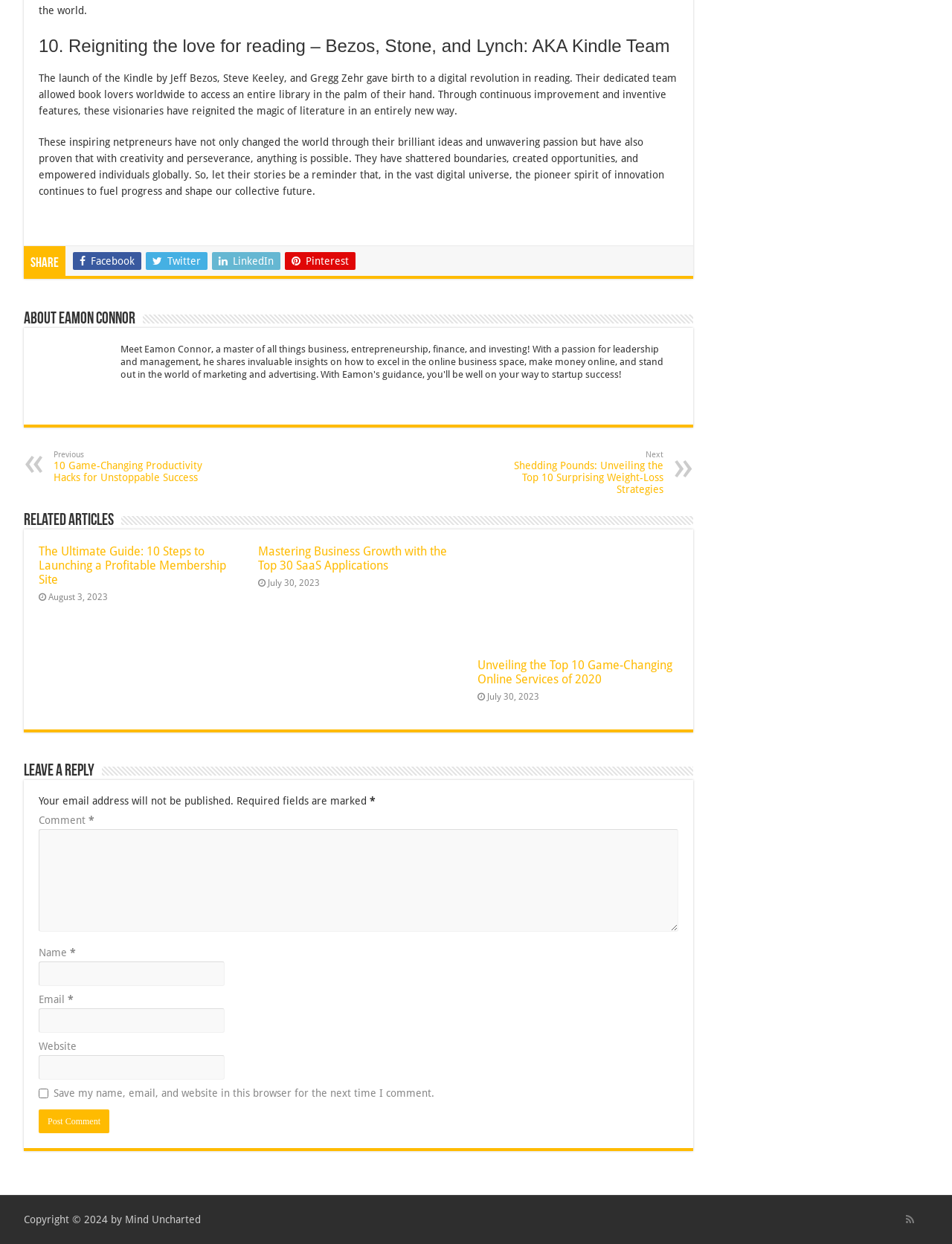Please identify the bounding box coordinates of the clickable region that I should interact with to perform the following instruction: "Leave a comment". The coordinates should be expressed as four float numbers between 0 and 1, i.e., [left, top, right, bottom].

[0.041, 0.667, 0.712, 0.749]